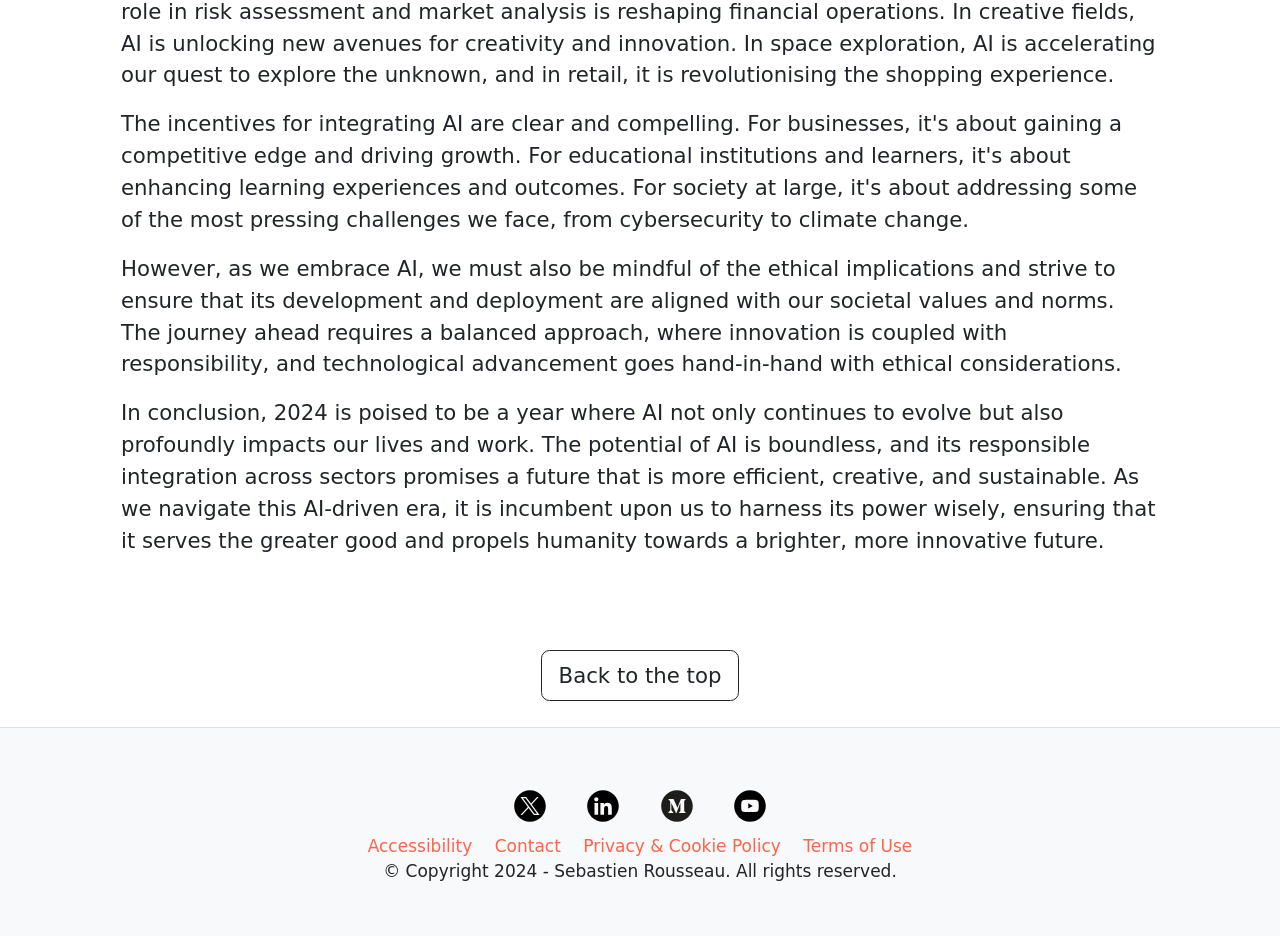What other resources are available in the footer section?
Look at the image and construct a detailed response to the question.

In addition to the author's social media profiles, the footer section also contains links to other resources, including Accessibility, Contact, Privacy & Cookie Policy, and Terms of Use.